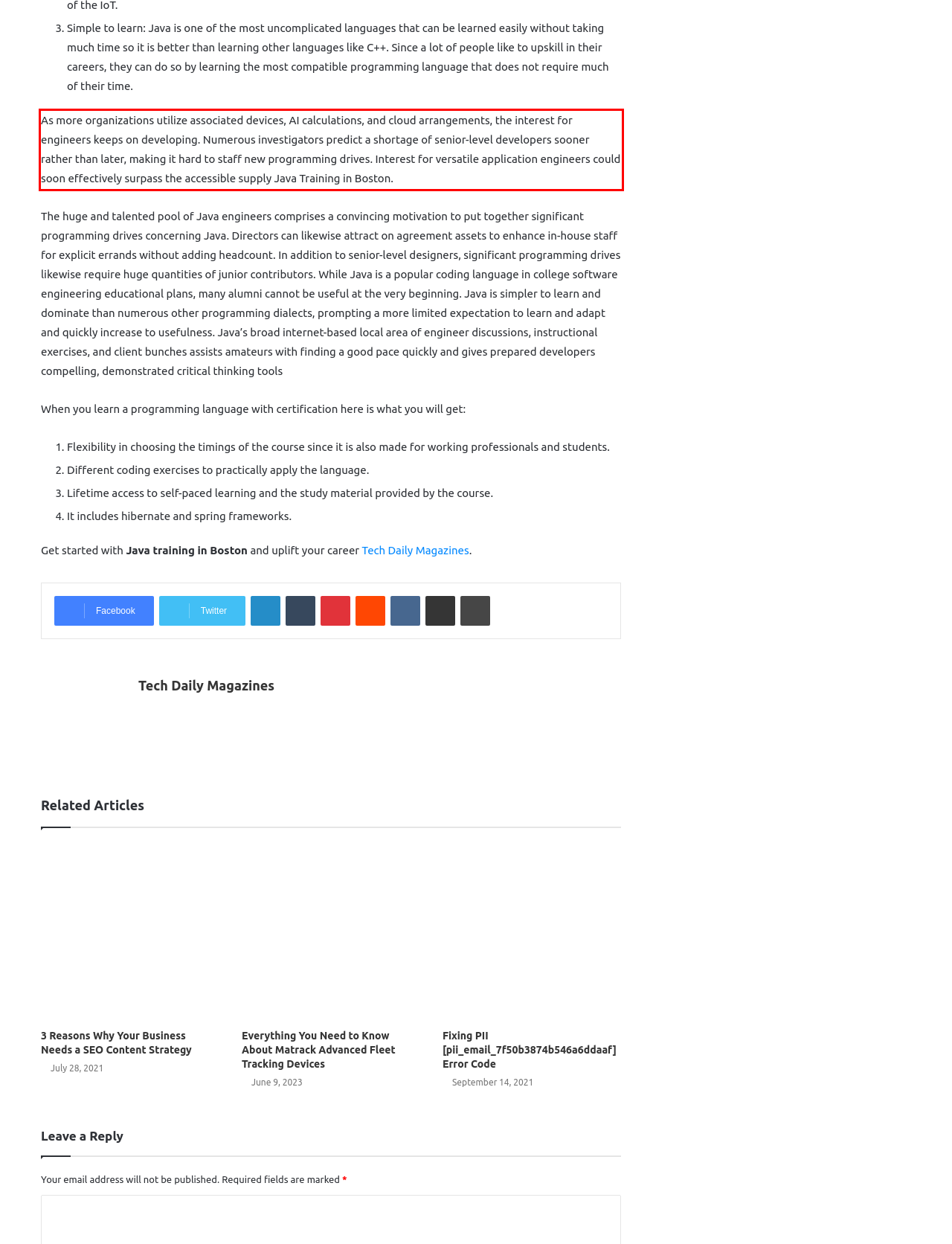Using OCR, extract the text content found within the red bounding box in the given webpage screenshot.

As more organizations utilize associated devices, AI calculations, and cloud arrangements, the interest for engineers keeps on developing. Numerous investigators predict a shortage of senior-level developers sooner rather than later, making it hard to staff new programming drives. Interest for versatile application engineers could soon effectively surpass the accessible supply Java Training in Boston.